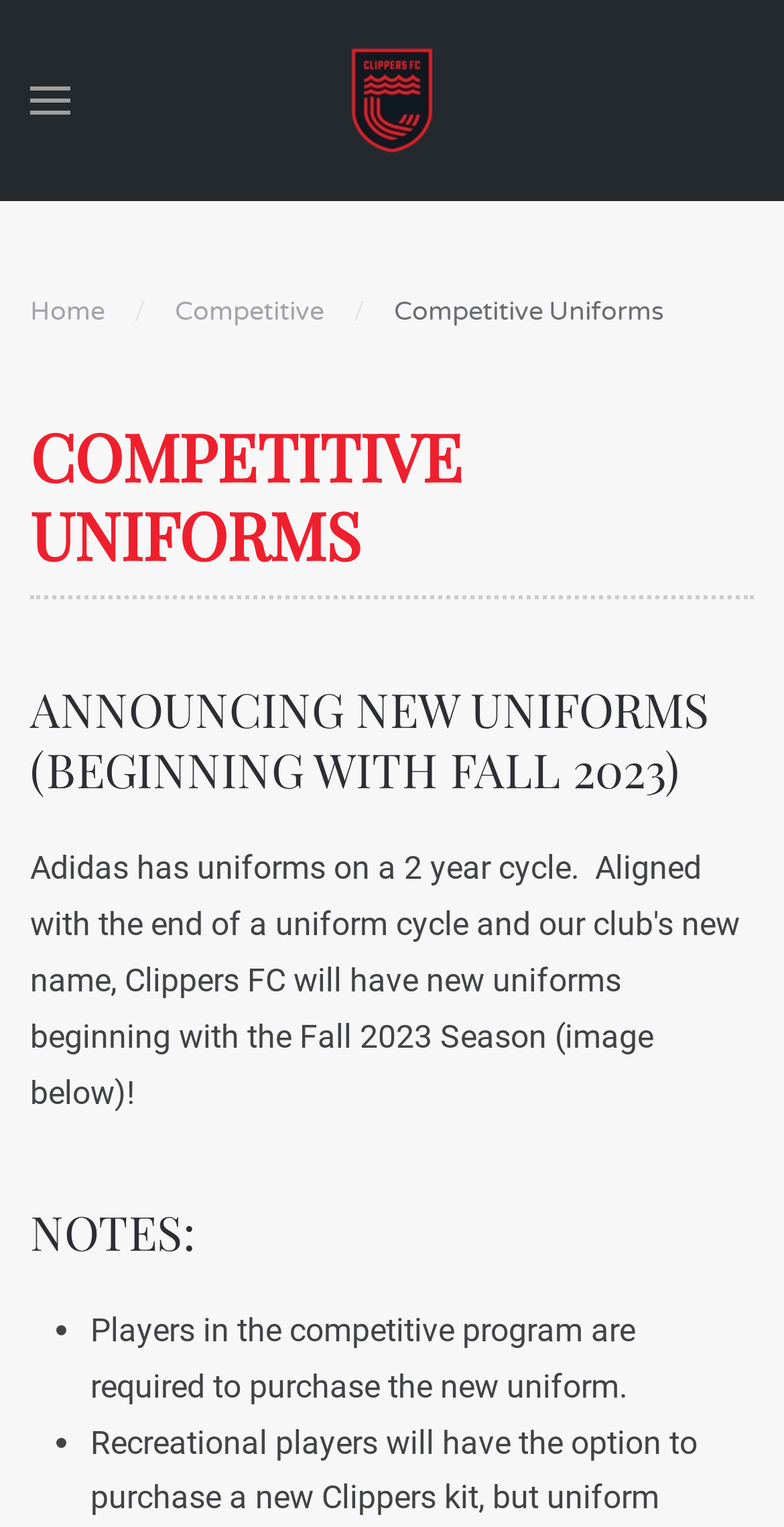Answer the question using only one word or a concise phrase: What is the program requiring players to purchase?

New uniform